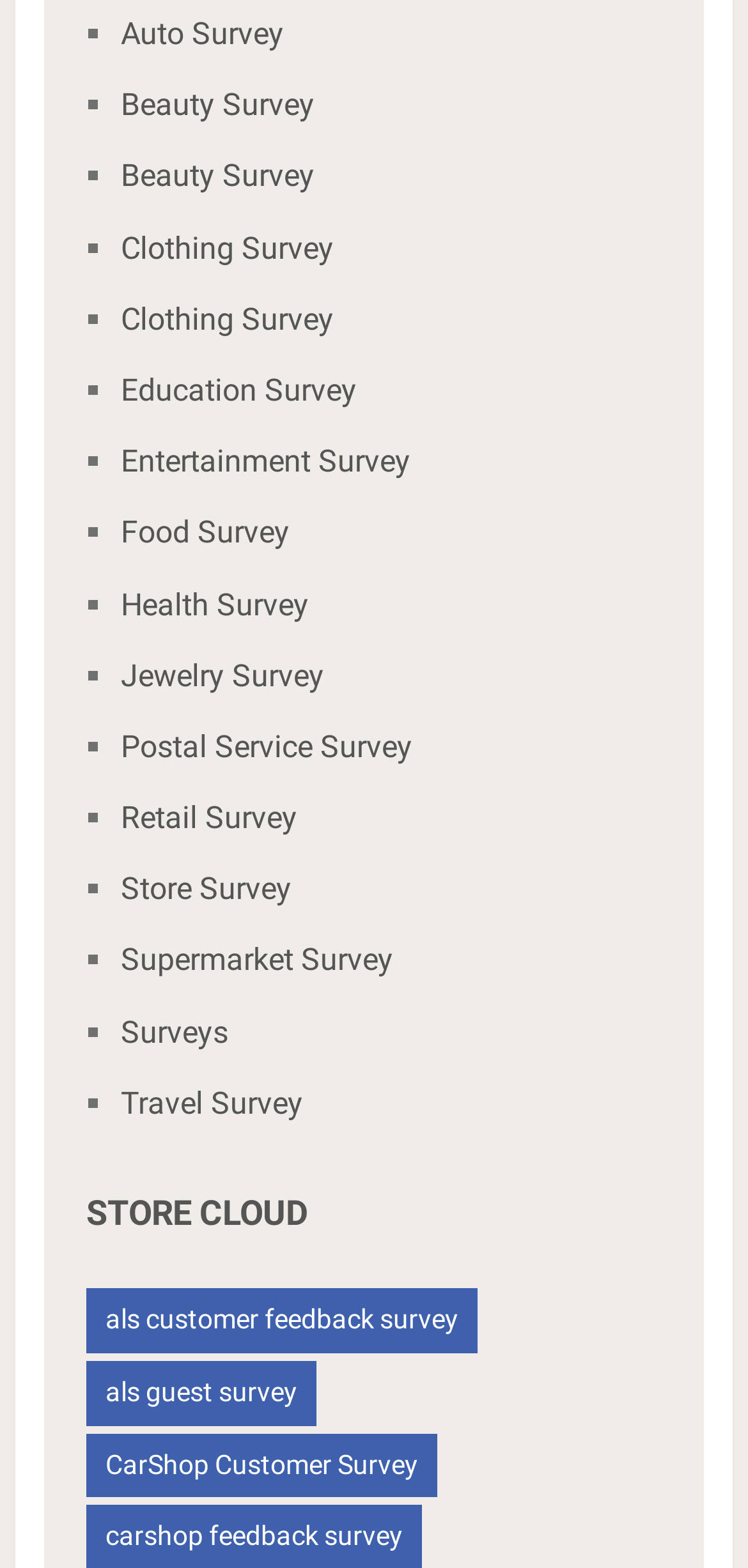Find the bounding box coordinates of the element to click in order to complete the given instruction: "Participate in the Education Survey."

[0.161, 0.237, 0.477, 0.26]